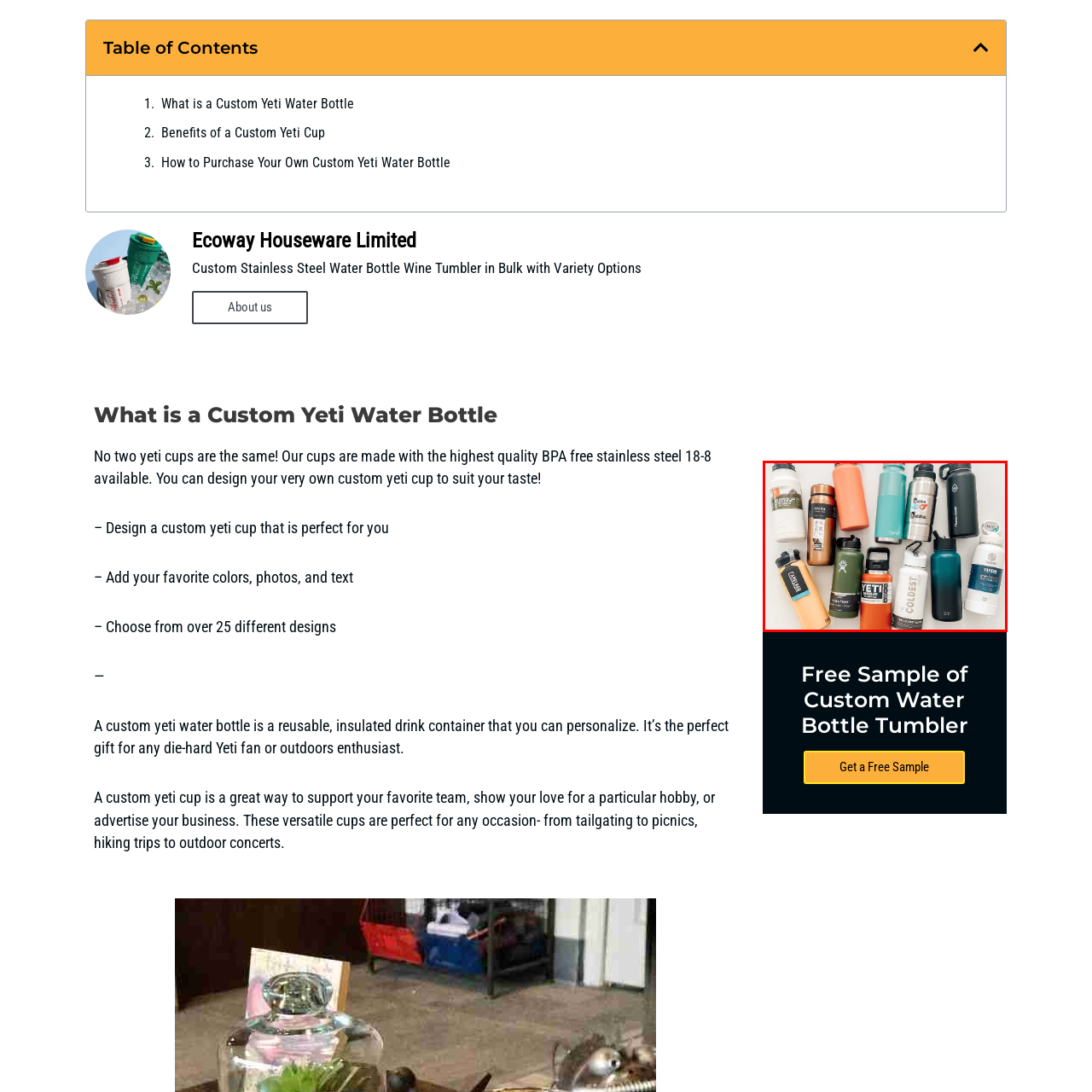Examine the image within the red box and give a concise answer to this question using a single word or short phrase: 
What is the purpose of these water bottles?

Hydration solutions